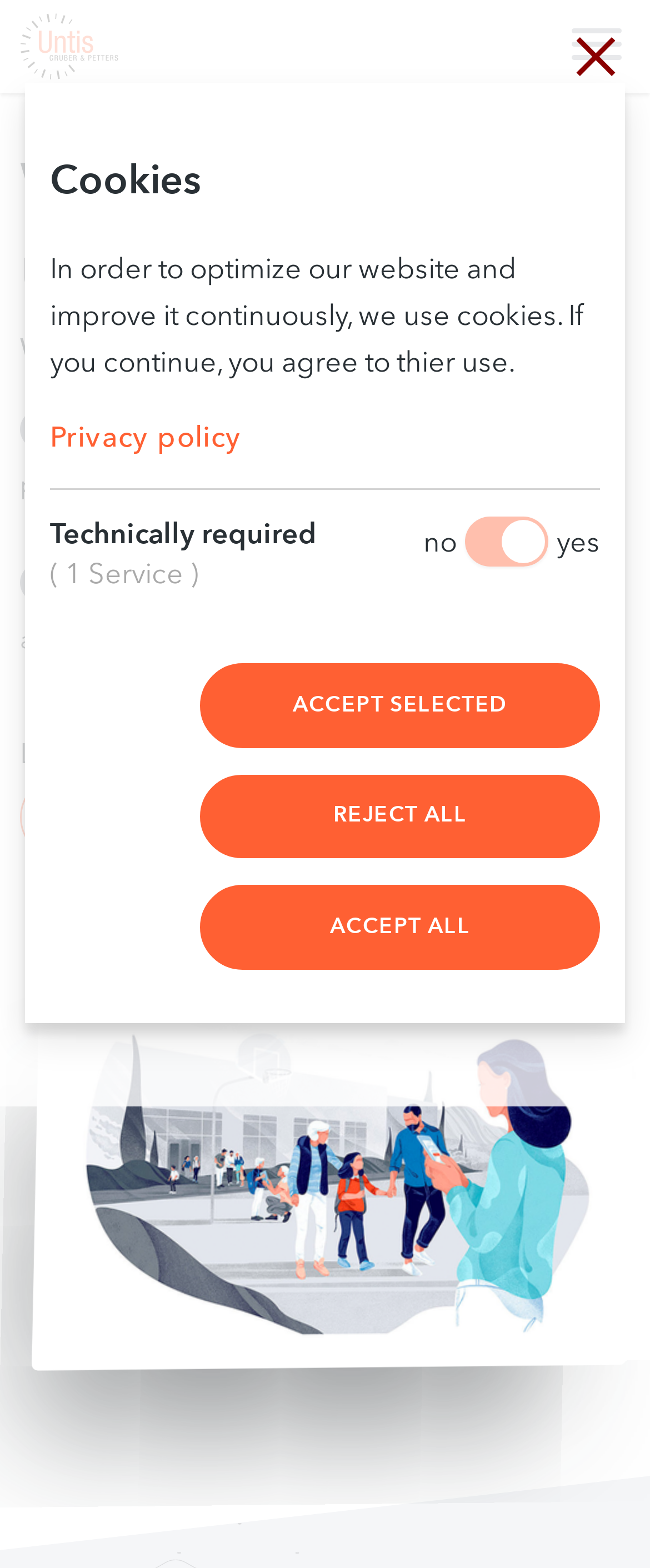Give the bounding box coordinates for this UI element: "Show details Hide details". The coordinates should be four float numbers between 0 and 1, arranged as [left, top, right, bottom].

[0.575, 0.473, 0.923, 0.503]